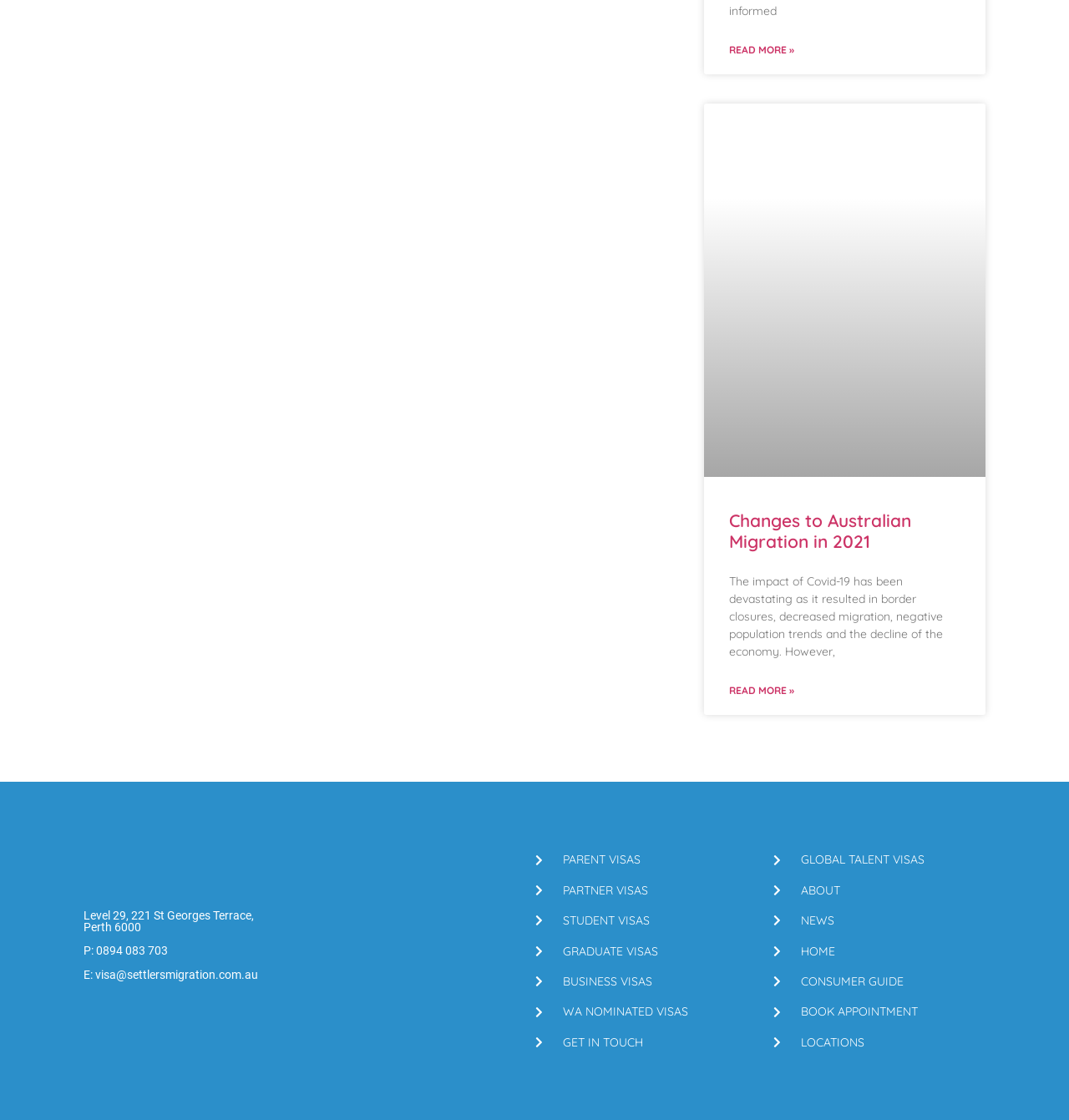Please specify the bounding box coordinates of the area that should be clicked to accomplish the following instruction: "Learn about changes to Australian migration in 2021". The coordinates should consist of four float numbers between 0 and 1, i.e., [left, top, right, bottom].

[0.659, 0.093, 0.921, 0.426]